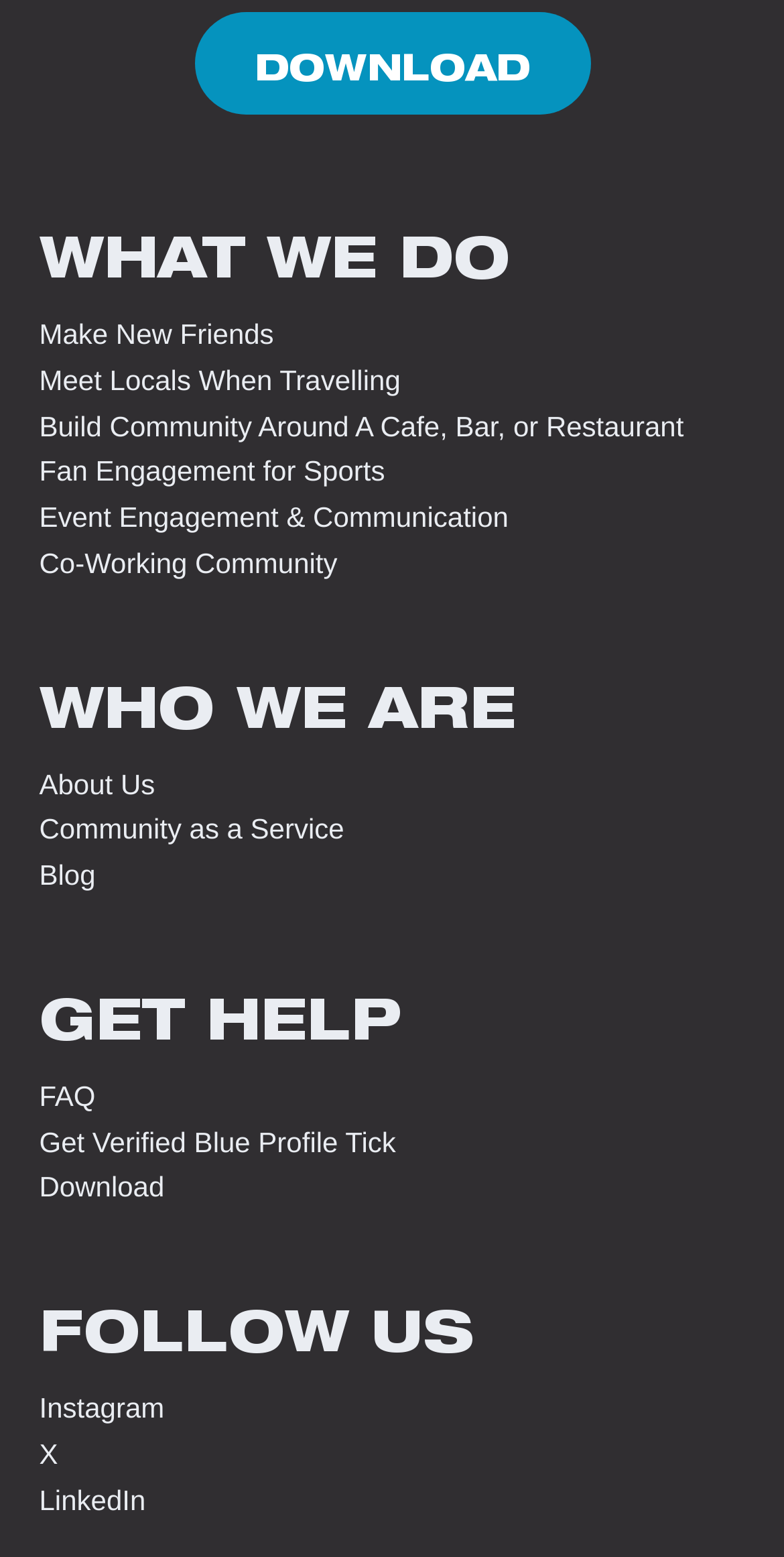Locate the bounding box coordinates of the clickable area to execute the instruction: "Read about 'Community as a Service'". Provide the coordinates as four float numbers between 0 and 1, represented as [left, top, right, bottom].

[0.05, 0.522, 0.439, 0.543]